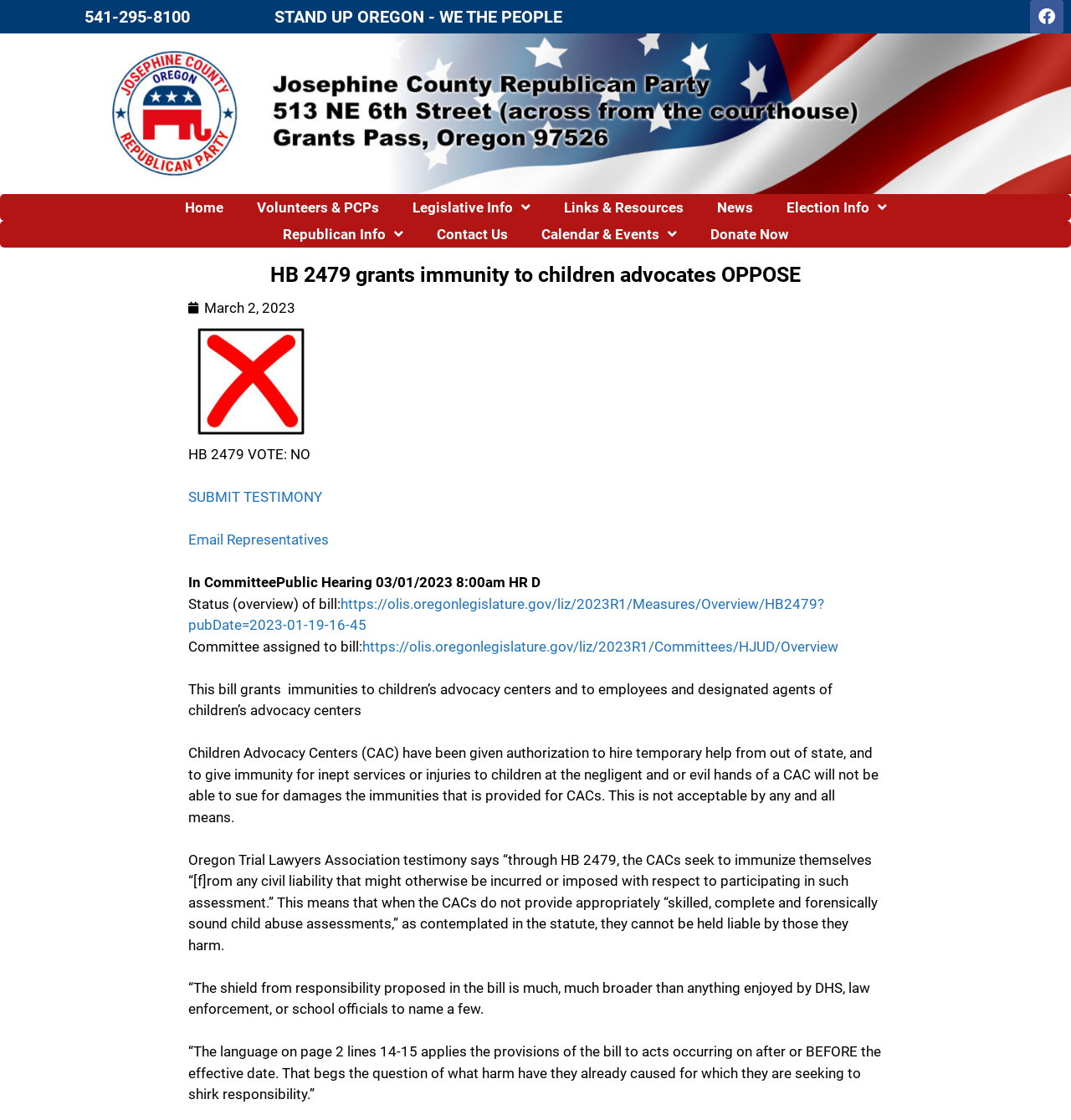Identify and generate the primary title of the webpage.

HB 2479 grants immunity to children advocates OPPOSE